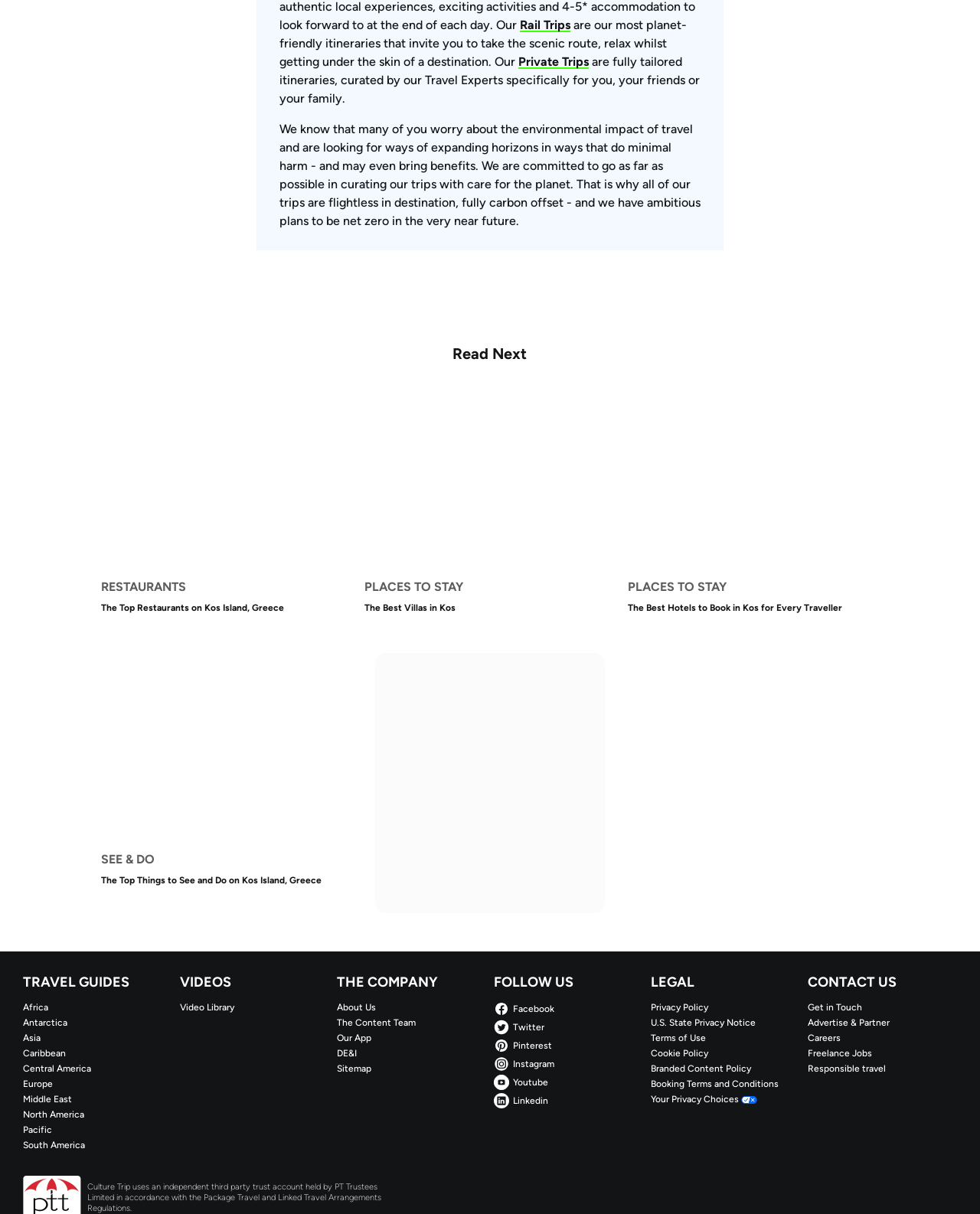Locate the bounding box coordinates of the clickable region necessary to complete the following instruction: "Follow on Facebook". Provide the coordinates in the format of four float numbers between 0 and 1, i.e., [left, top, right, bottom].

[0.504, 0.824, 0.656, 0.837]